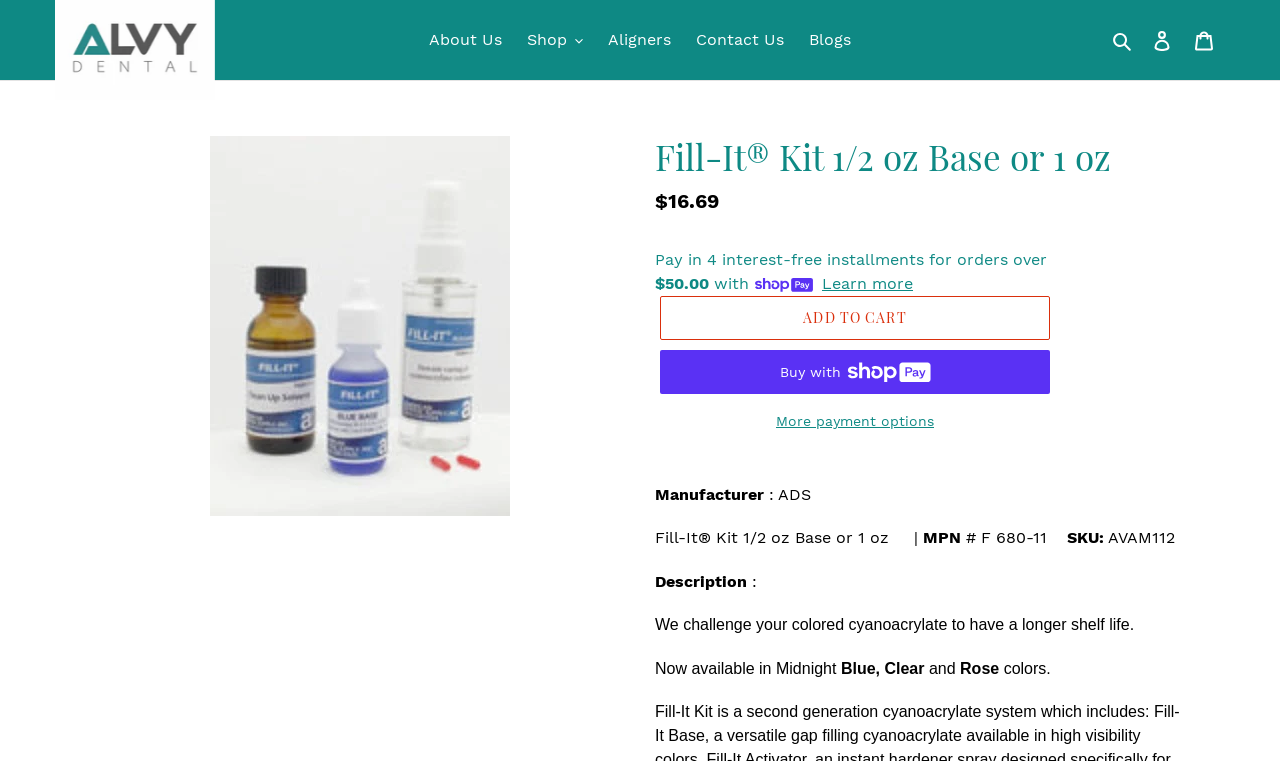Locate the bounding box coordinates of the area that needs to be clicked to fulfill the following instruction: "Click the 'About Us' link". The coordinates should be in the format of four float numbers between 0 and 1, namely [left, top, right, bottom].

[0.327, 0.033, 0.4, 0.072]